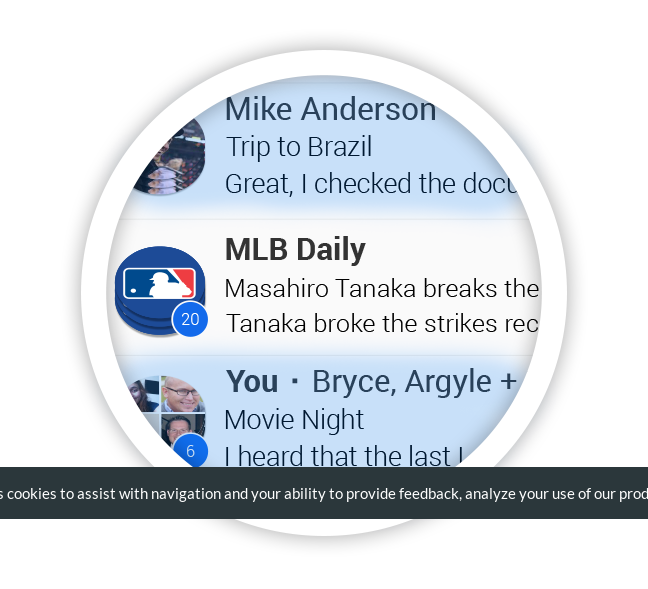What is the topic of the email conversation between 'Bryce, Argyle' and the user?
Please use the image to provide a one-word or short phrase answer.

Movie night